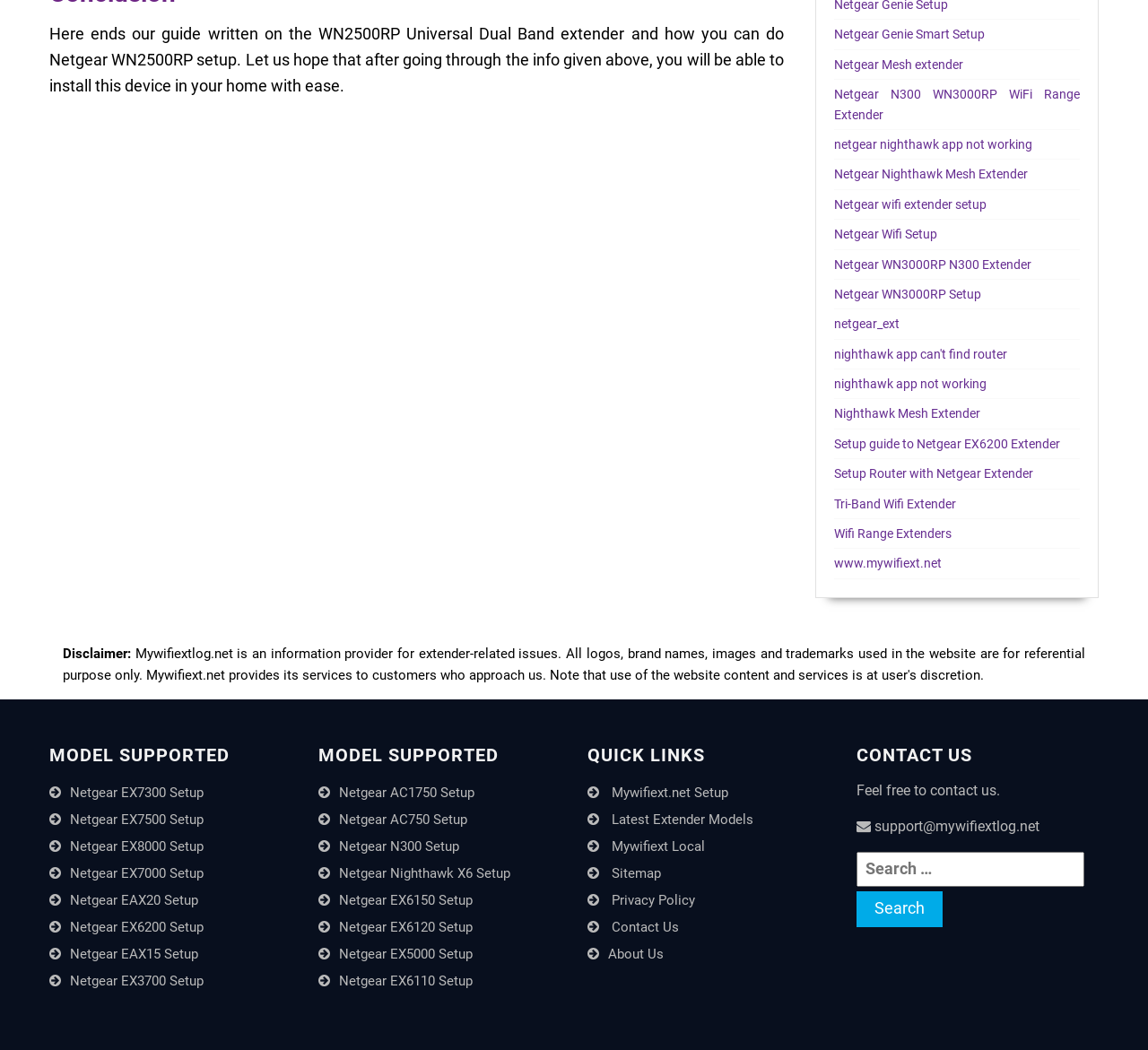What is the main topic of this webpage?
Deliver a detailed and extensive answer to the question.

Based on the content of the webpage, it appears to be a collection of setup guides for various Netgear products, including Wi-Fi extenders and routers.